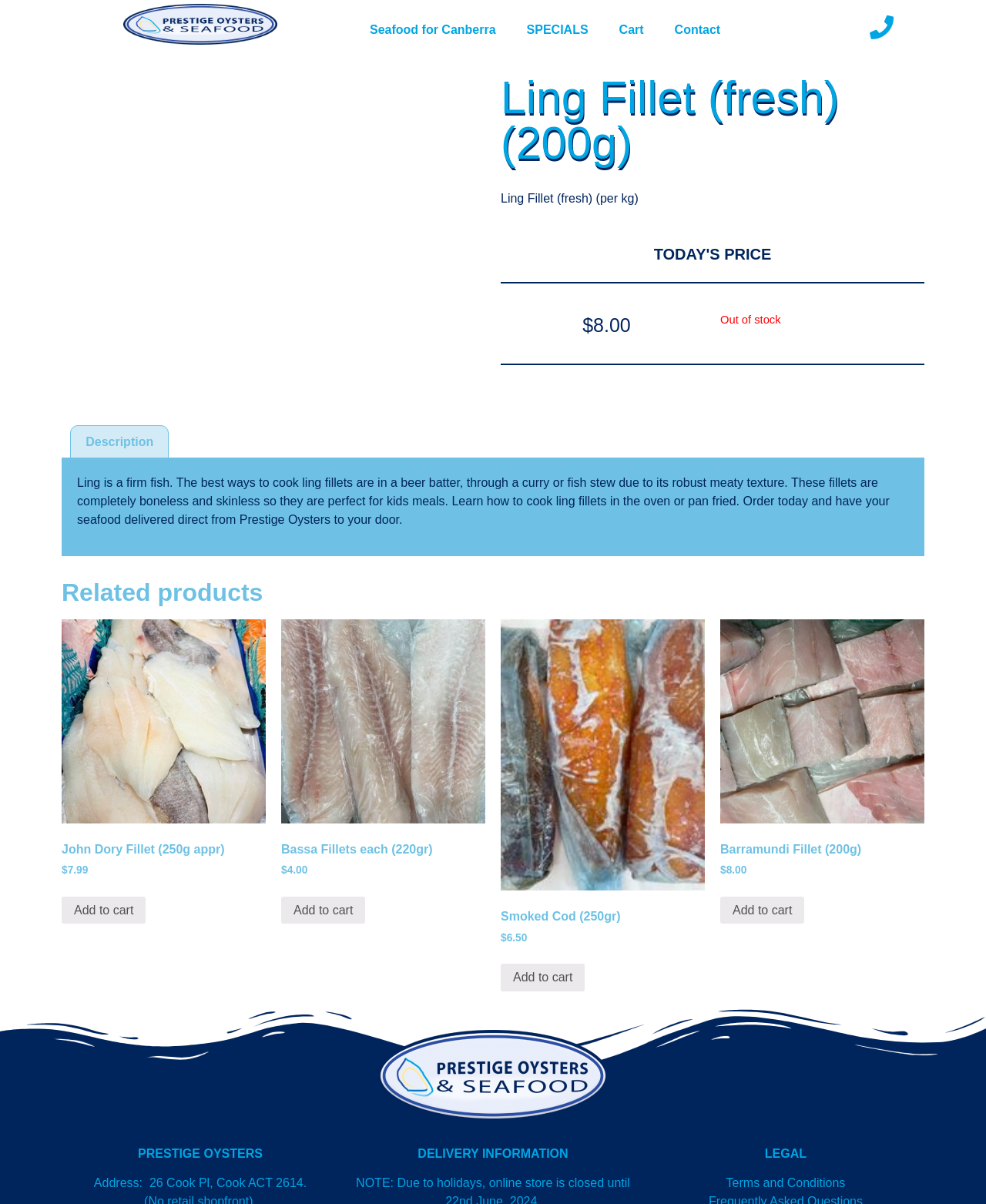Predict the bounding box coordinates of the area that should be clicked to accomplish the following instruction: "Click the 'About Us' link". The bounding box coordinates should consist of four float numbers between 0 and 1, i.e., [left, top, right, bottom].

None